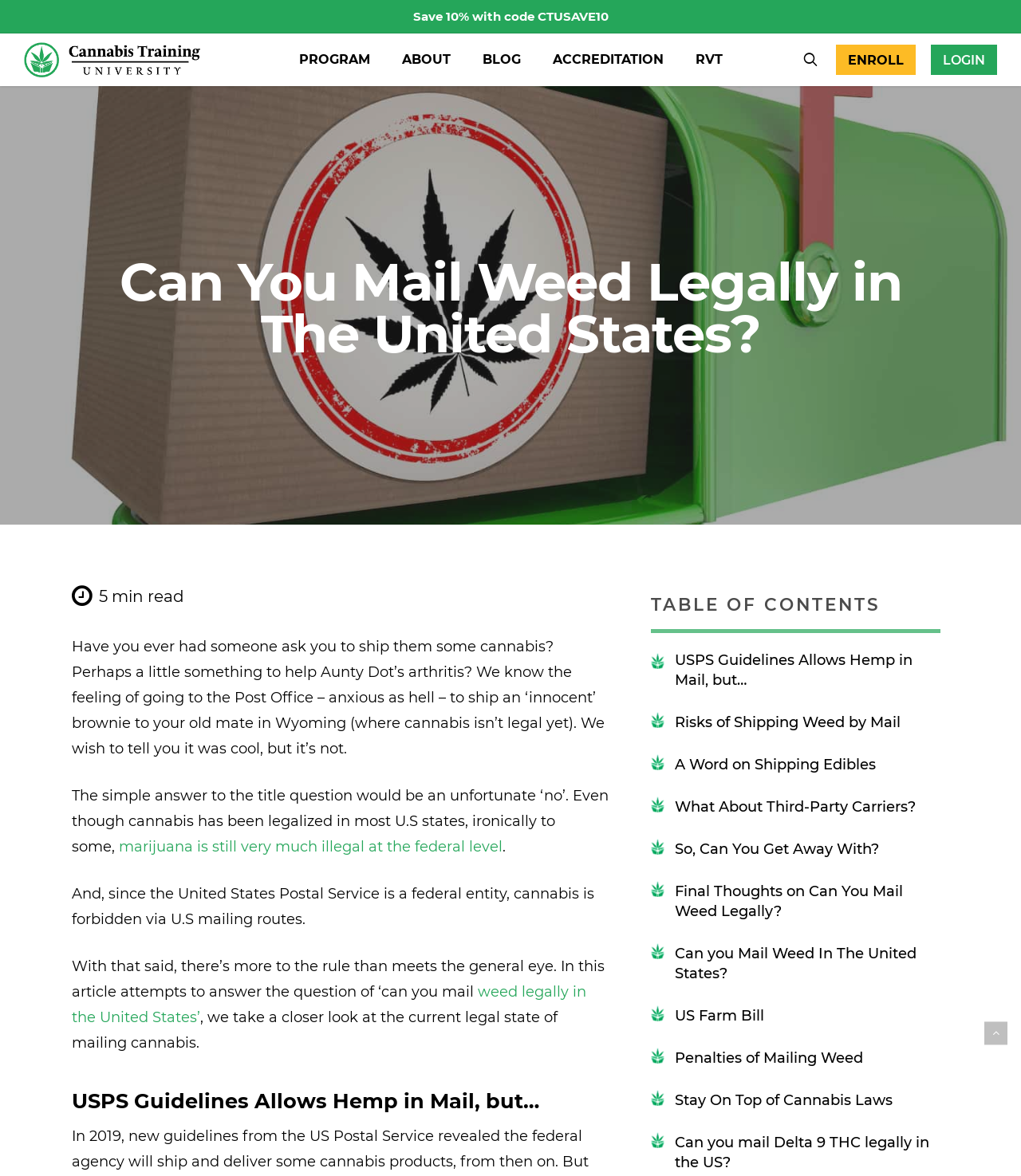Specify the bounding box coordinates of the region I need to click to perform the following instruction: "Click on 'PROGRAM'". The coordinates must be four float numbers in the range of 0 to 1, i.e., [left, top, right, bottom].

[0.277, 0.045, 0.378, 0.056]